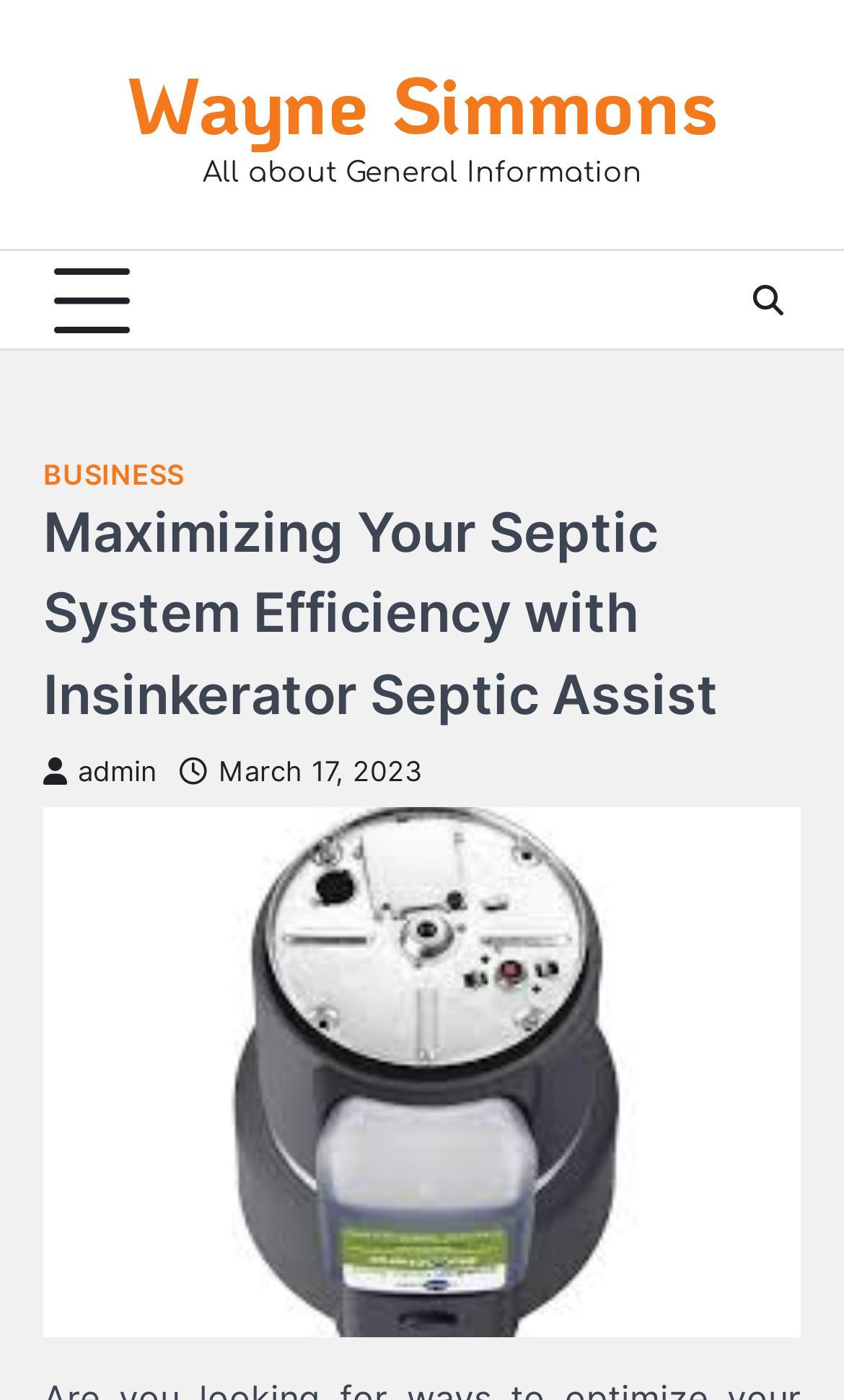Identify the bounding box for the described UI element: "Wayne Simmons".

[0.15, 0.039, 0.85, 0.107]